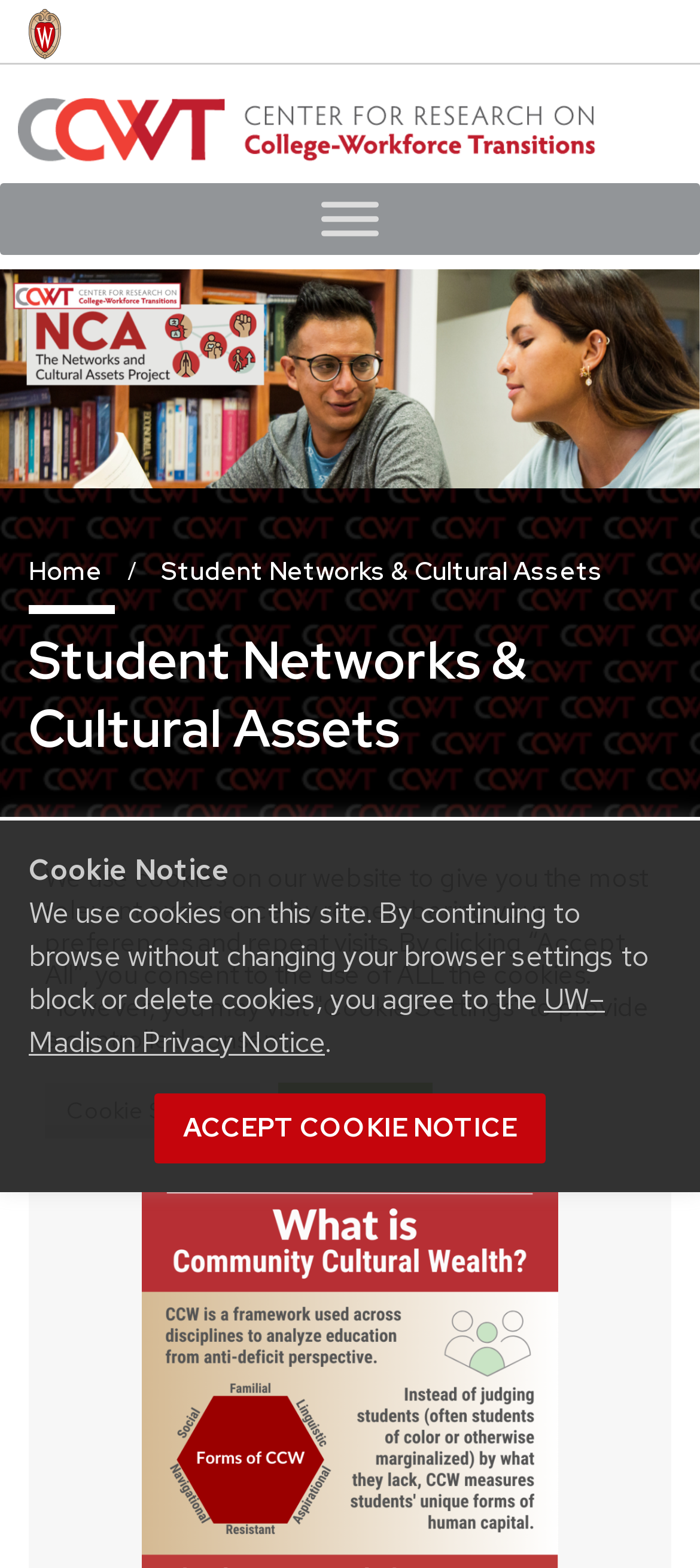What is the relationship between CCW and NCA? Look at the image and give a one-word or short phrase answer.

CCW is part of NCA